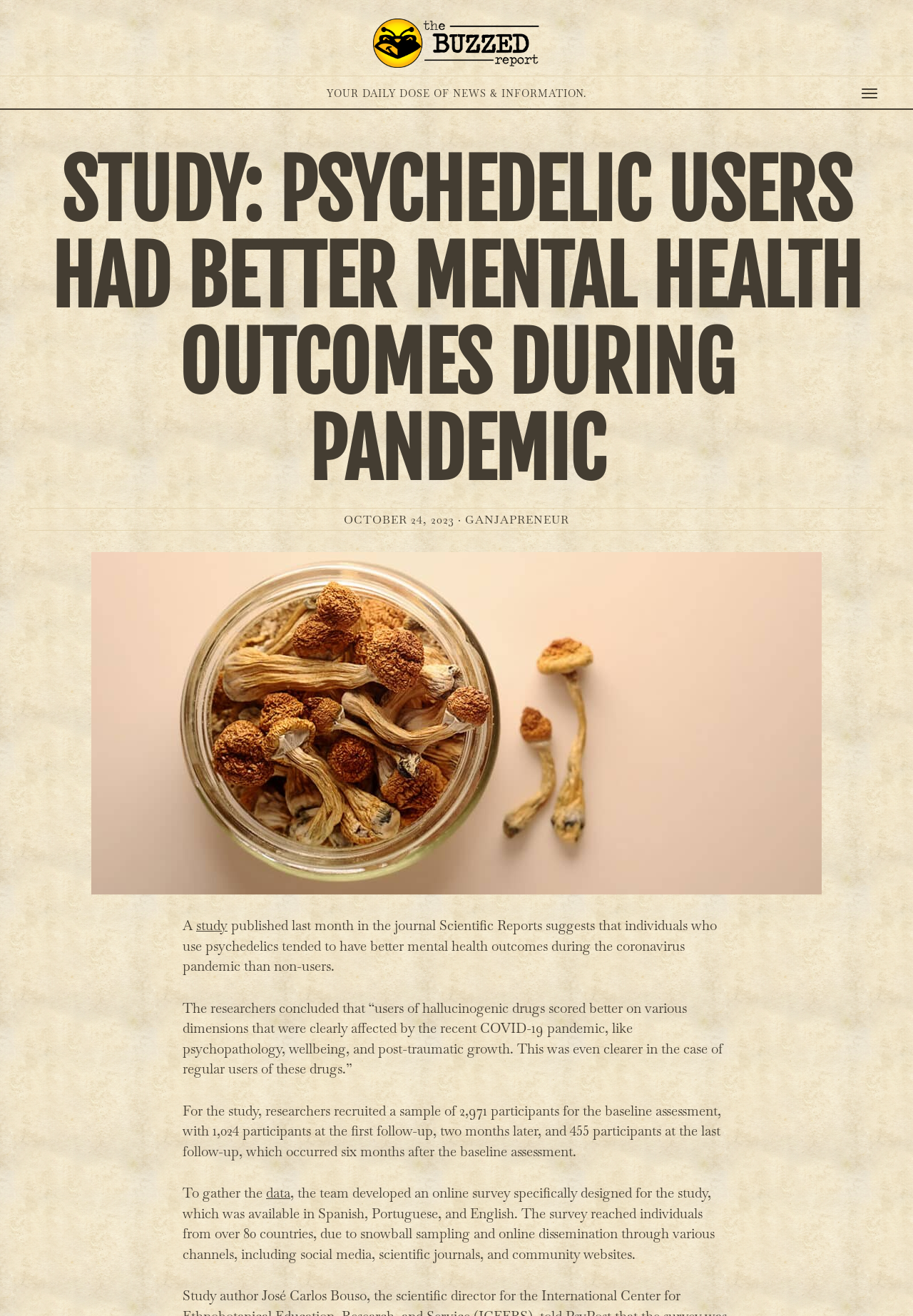Identify and provide the text of the main header on the webpage.

STUDY: PSYCHEDELIC USERS HAD BETTER MENTAL HEALTH OUTCOMES DURING PANDEMIC